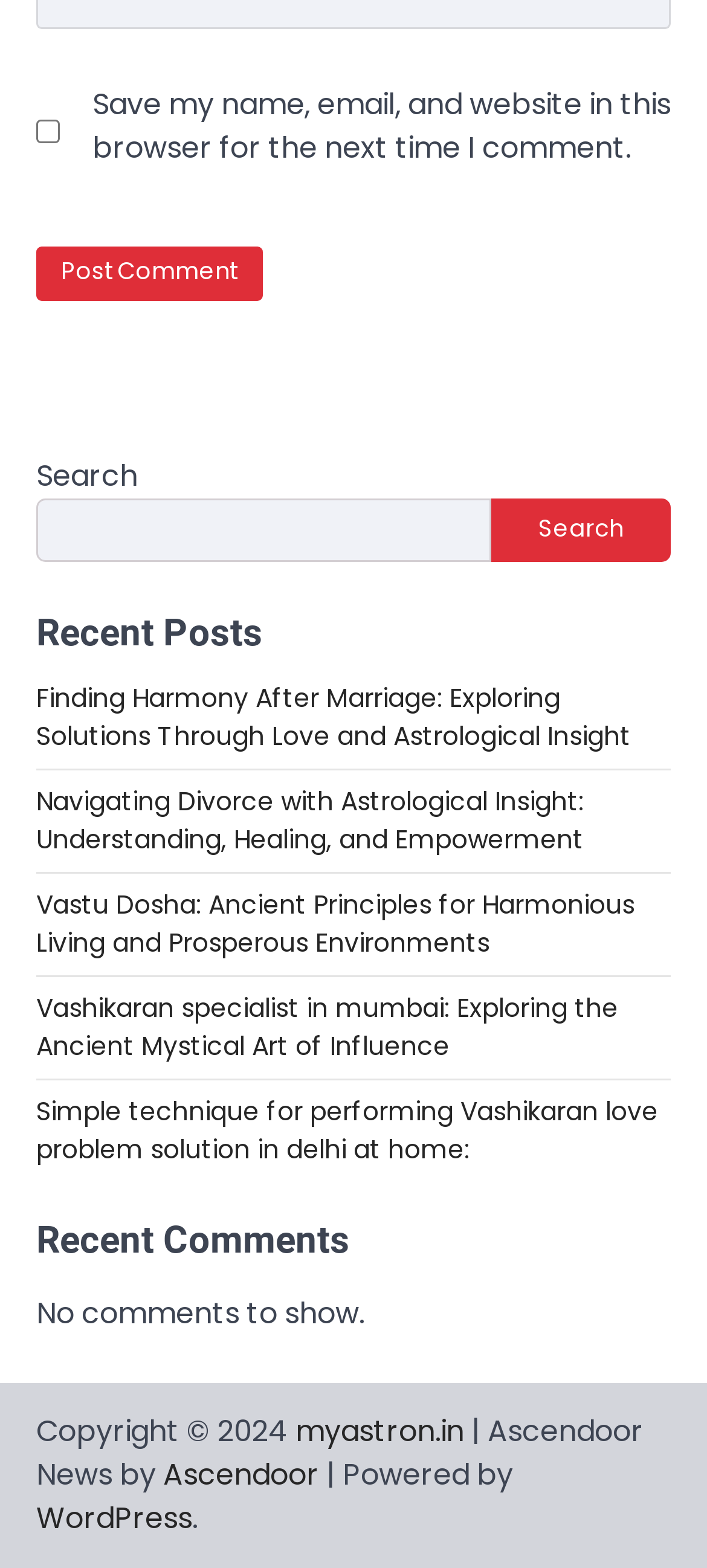Please find the bounding box coordinates of the element that must be clicked to perform the given instruction: "Post a comment". The coordinates should be four float numbers from 0 to 1, i.e., [left, top, right, bottom].

[0.051, 0.157, 0.371, 0.192]